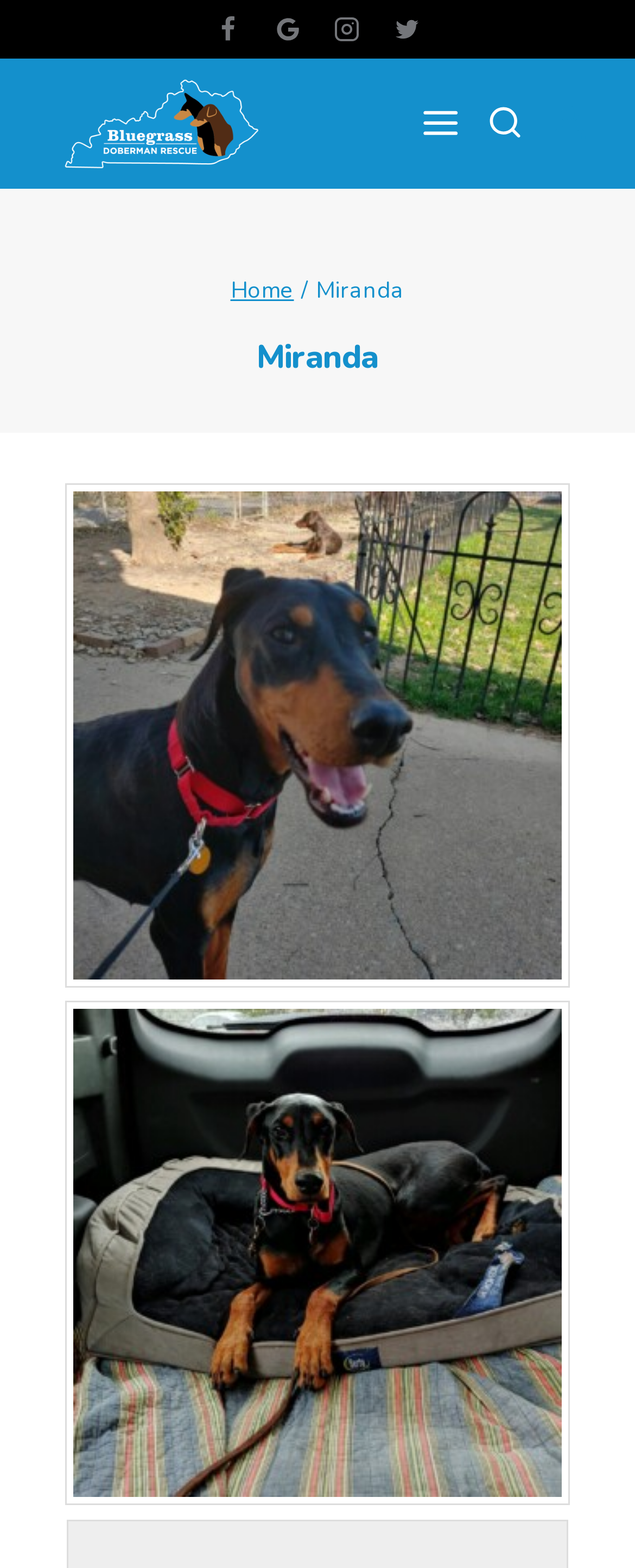Is the menu expanded?
Carefully analyze the image and provide a thorough answer to the question.

I checked the state of the menu by looking at the button 'Open menu' and saw that it is not expanded.